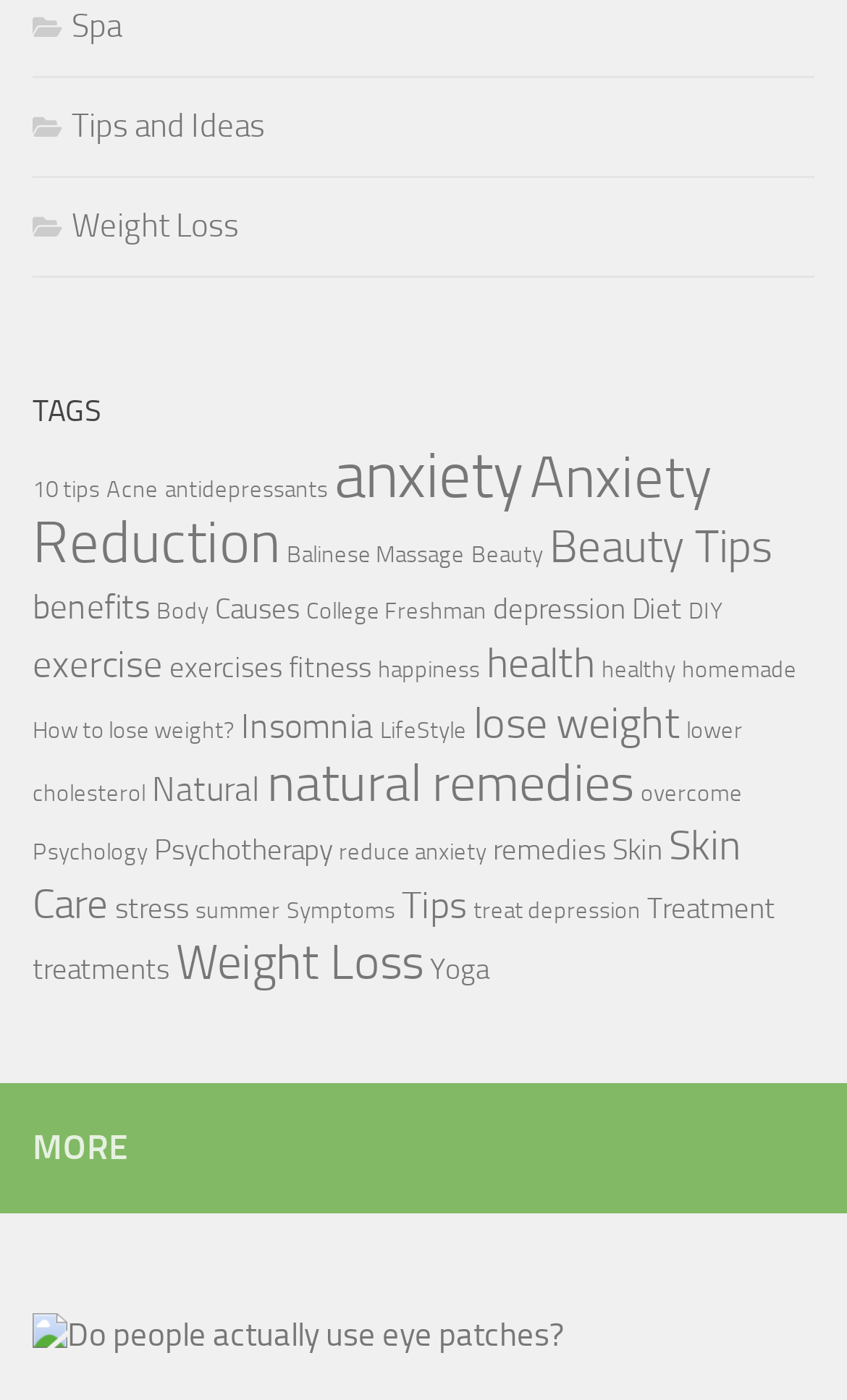Provide the bounding box coordinates of the HTML element this sentence describes: "Treatment". The bounding box coordinates consist of four float numbers between 0 and 1, i.e., [left, top, right, bottom].

[0.764, 0.638, 0.915, 0.661]